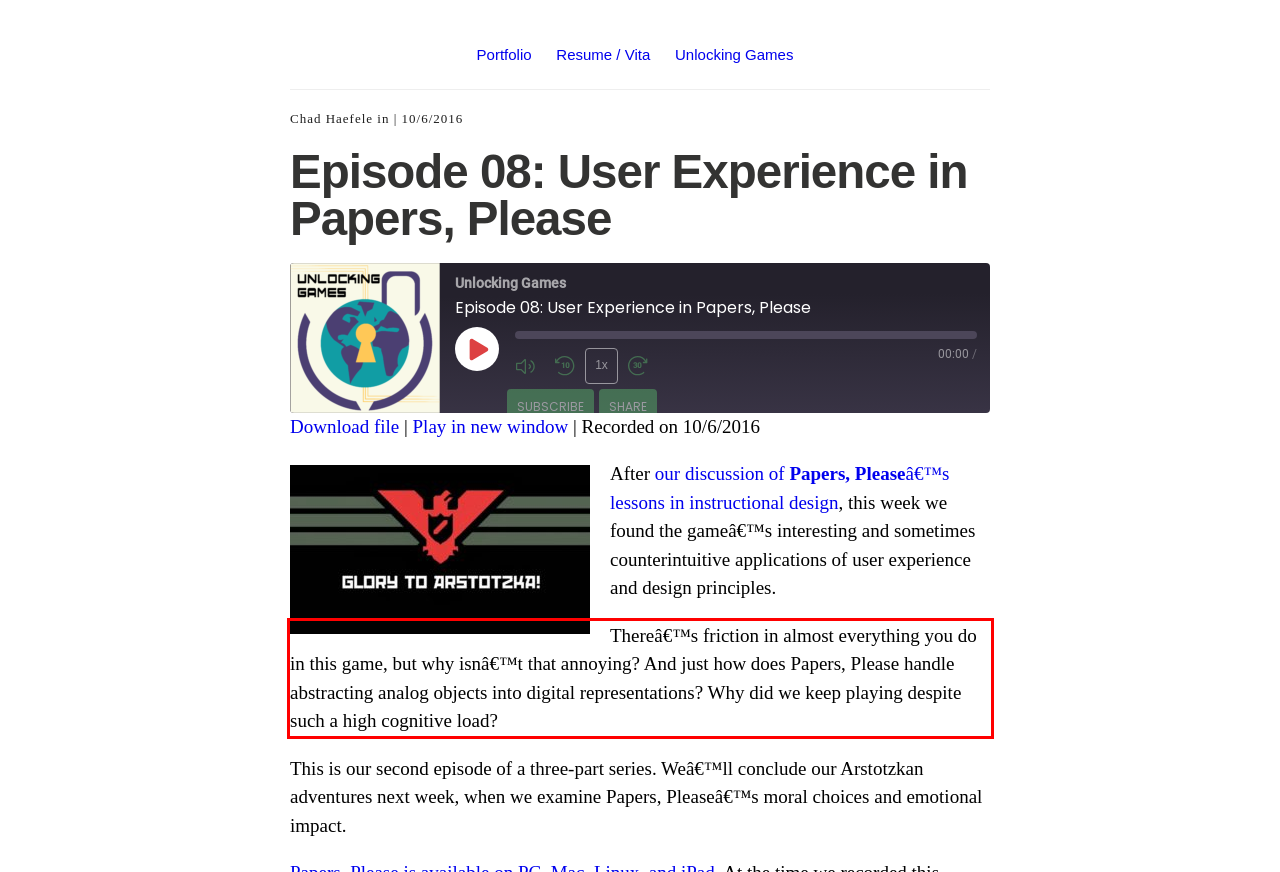You are given a screenshot of a webpage with a UI element highlighted by a red bounding box. Please perform OCR on the text content within this red bounding box.

Thereâ€™s friction in almost everything you do in this game, but why isnâ€™t that annoying? And just how does Papers, Please handle abstracting analog objects into digital representations? Why did we keep playing despite such a high cognitive load?